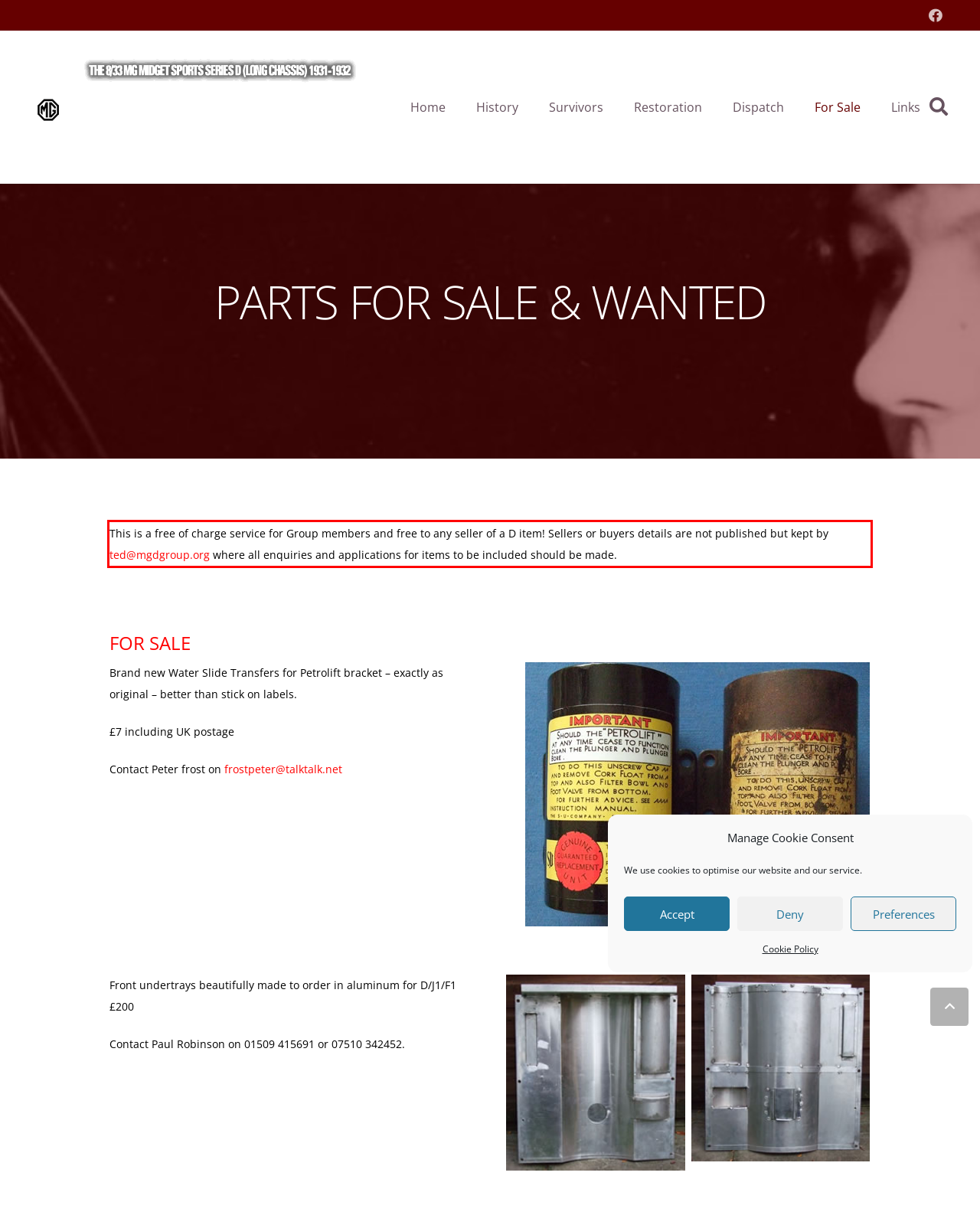Please look at the screenshot provided and find the red bounding box. Extract the text content contained within this bounding box.

This is a free of charge service for Group members and free to any seller of a D item! Sellers or buyers details are not published but kept by ted@mgdgroup.org where all enquiries and applications for items to be included should be made.